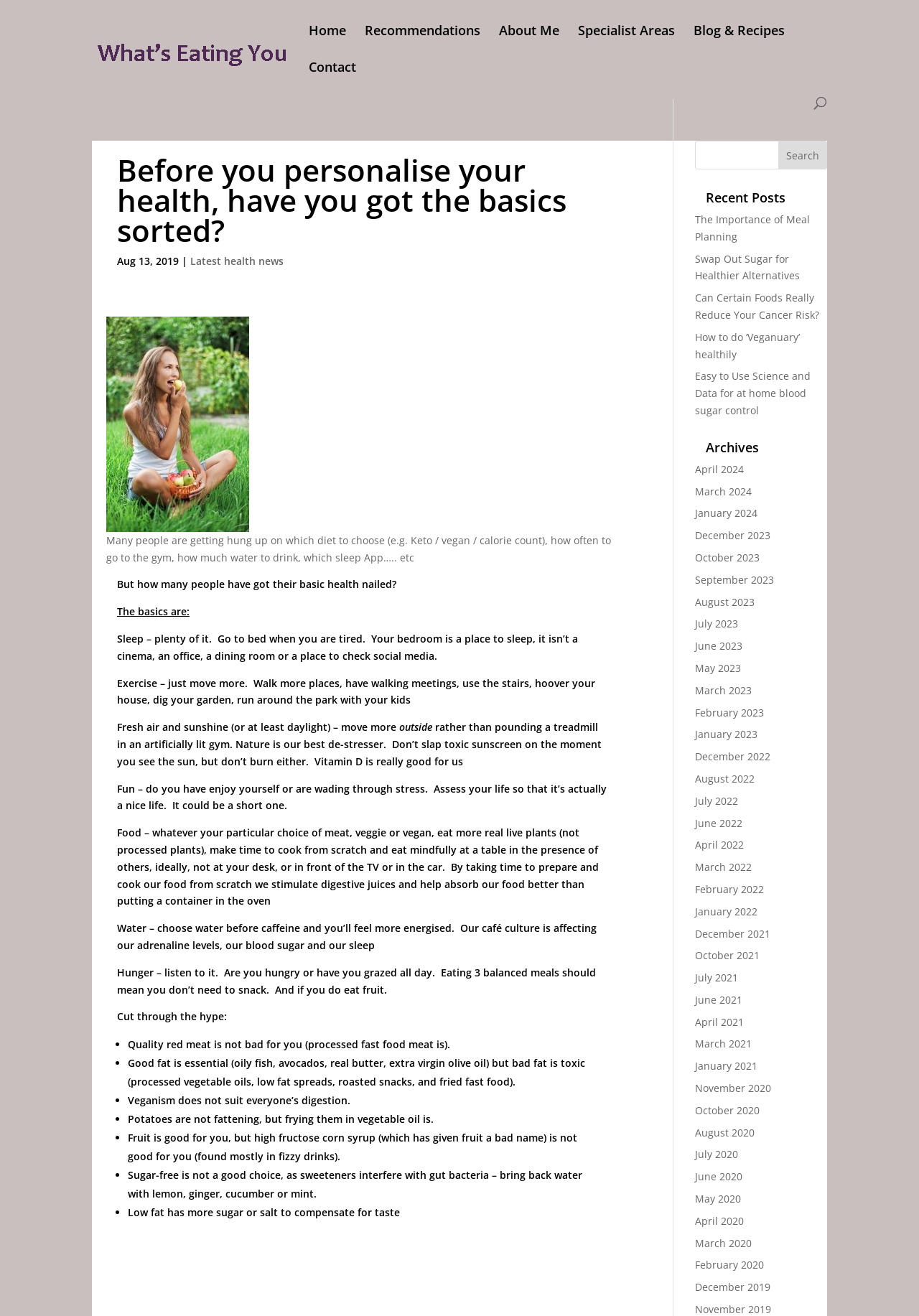What is the main topic of the article?
Use the screenshot to answer the question with a single word or phrase.

Health basics